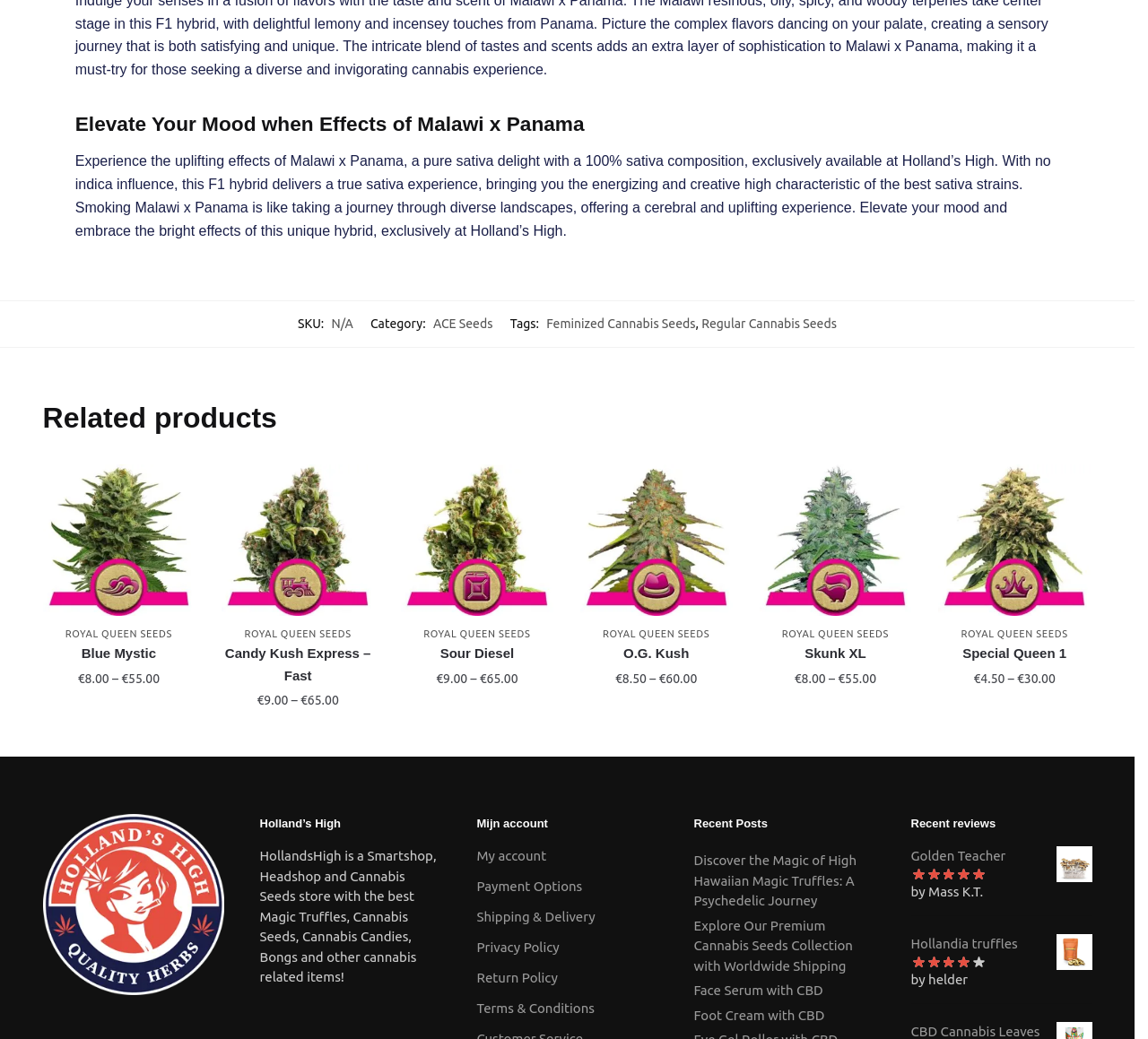Identify the bounding box coordinates of the specific part of the webpage to click to complete this instruction: "Go to My account".

[0.415, 0.811, 0.476, 0.83]